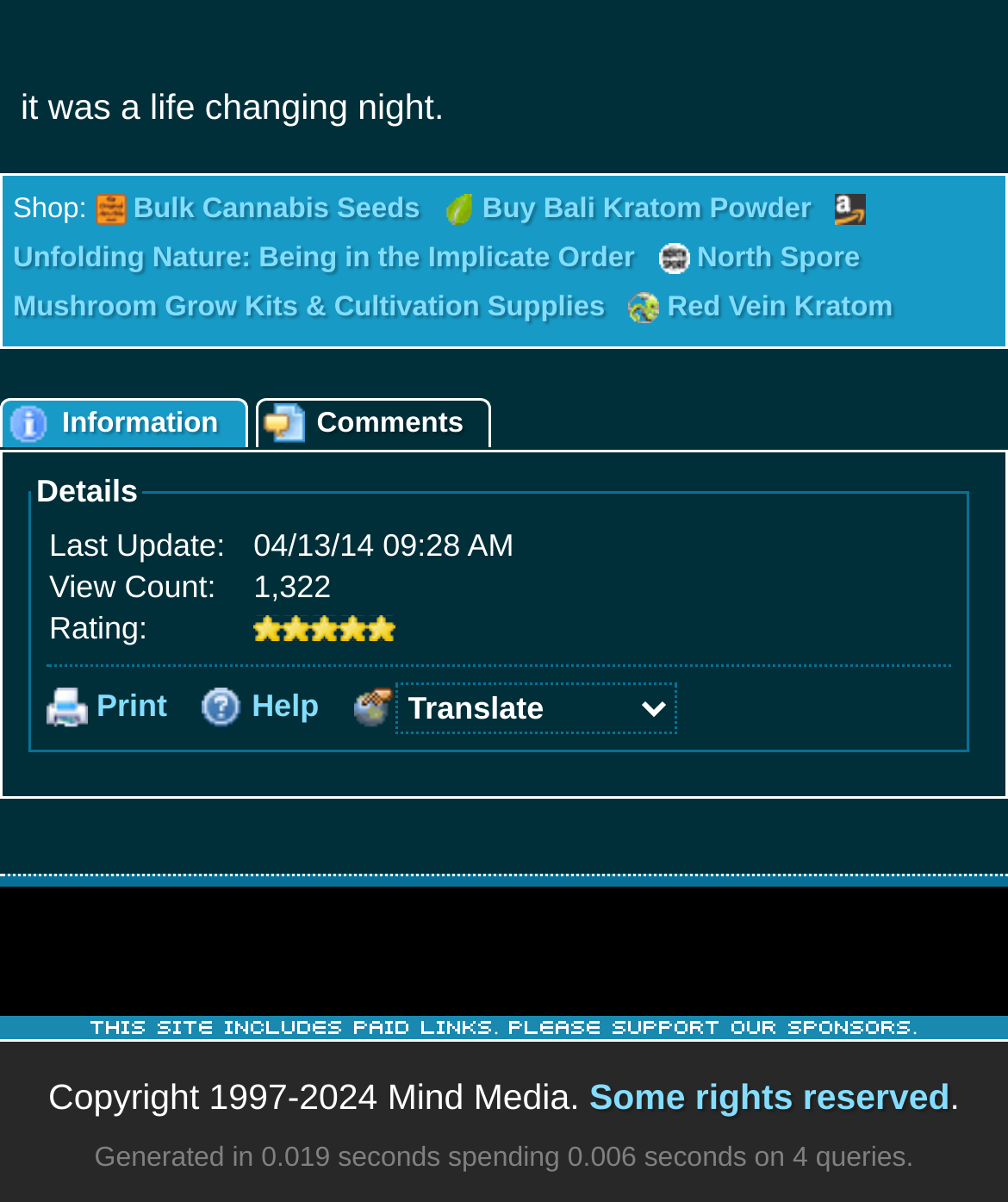Identify the bounding box coordinates of the clickable region necessary to fulfill the following instruction: "Check Red Vein Kratom". The bounding box coordinates should be four float numbers between 0 and 1, i.e., [left, top, right, bottom].

[0.662, 0.244, 0.886, 0.27]